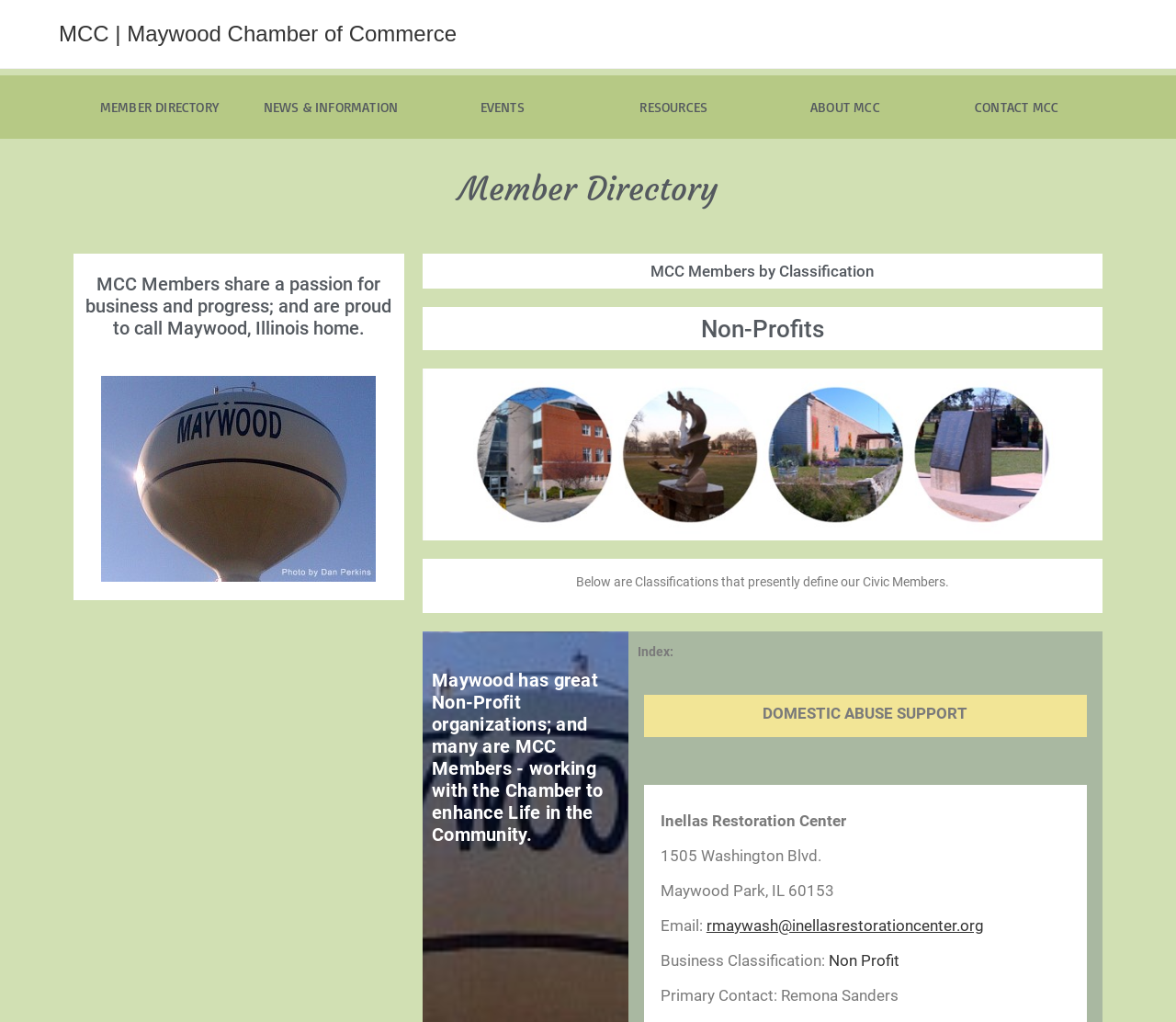What is the name of the first organization listed?
Answer the question with a thorough and detailed explanation.

This answer can be obtained by looking at the static text 'Inellas Restoration Center' which is listed as the first organization under the classification 'Non-Profits'.